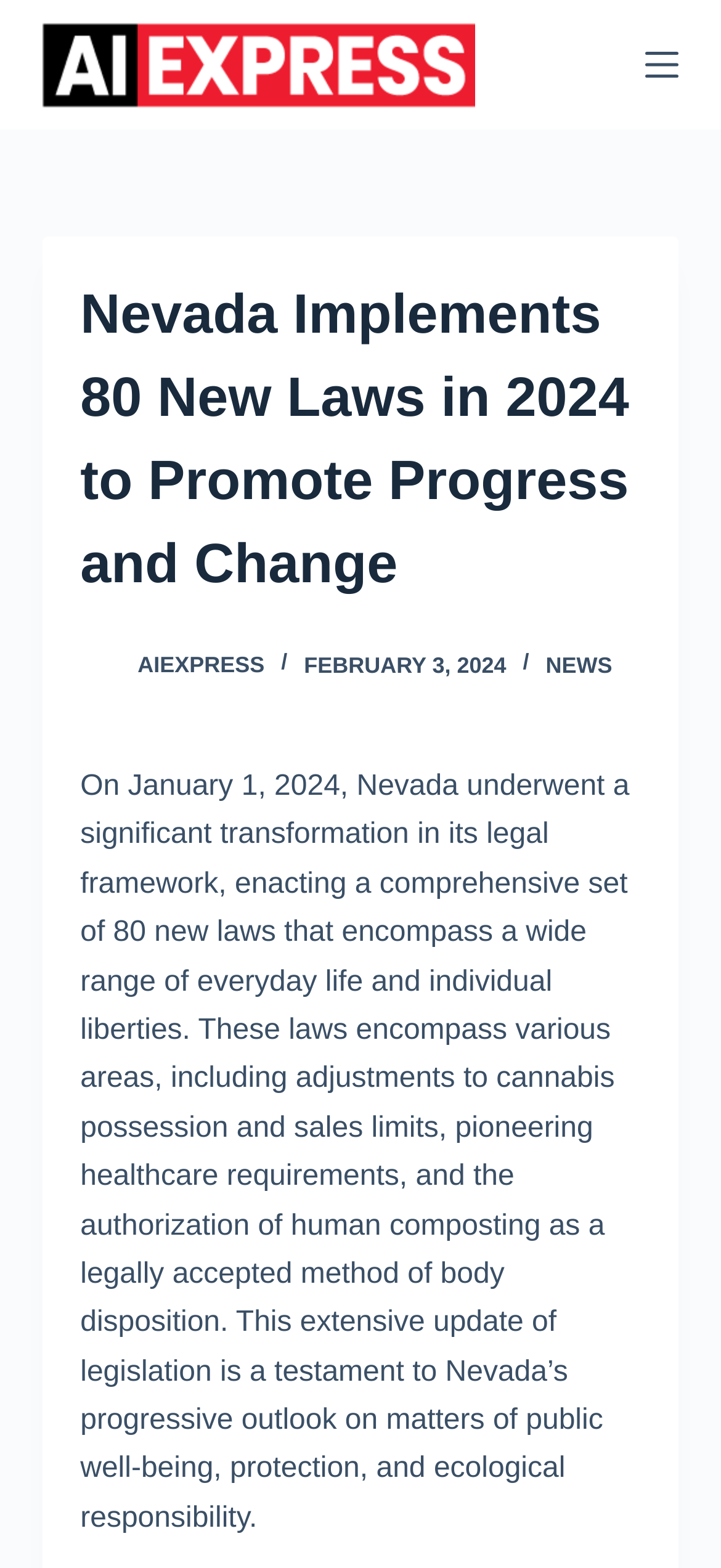What is the state mentioned in the article?
Using the image, respond with a single word or phrase.

Nevada